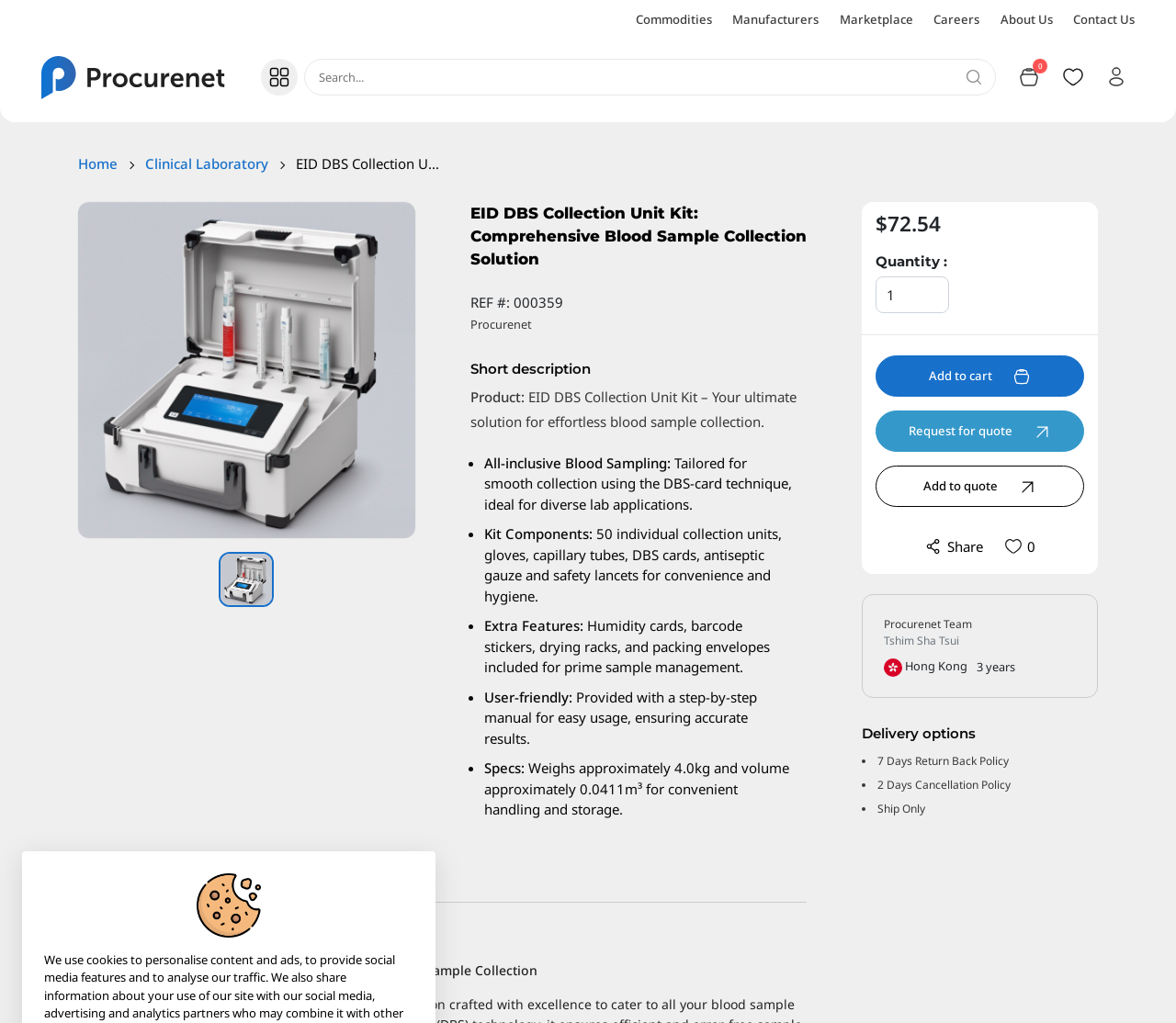What is the product name? Examine the screenshot and reply using just one word or a brief phrase.

EID DBS Collection Unit Kit